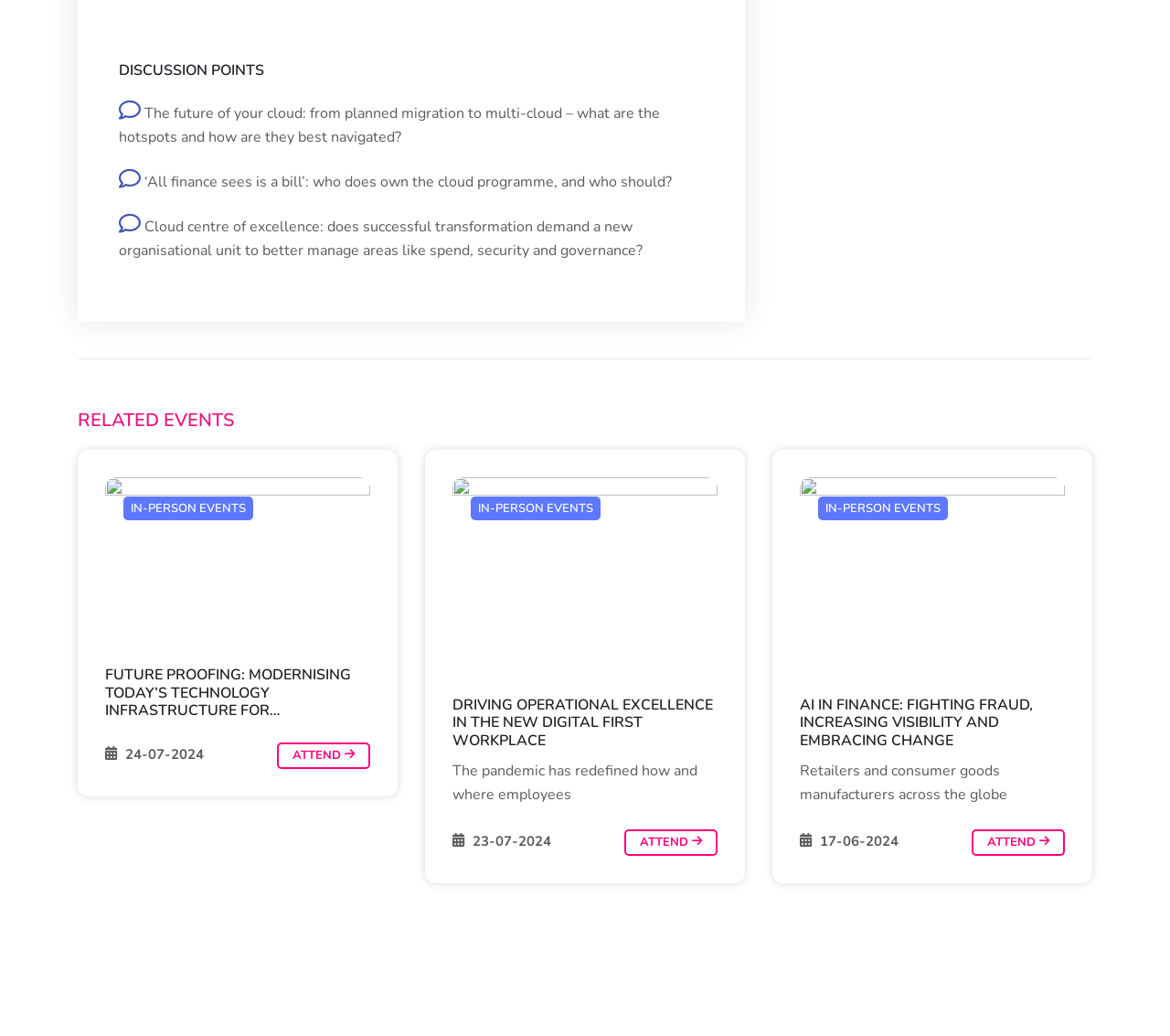Provide the bounding box coordinates of the HTML element this sentence describes: "Privacy Policy". The bounding box coordinates consist of four float numbers between 0 and 1, i.e., [left, top, right, bottom].

[0.235, 0.966, 0.298, 0.982]